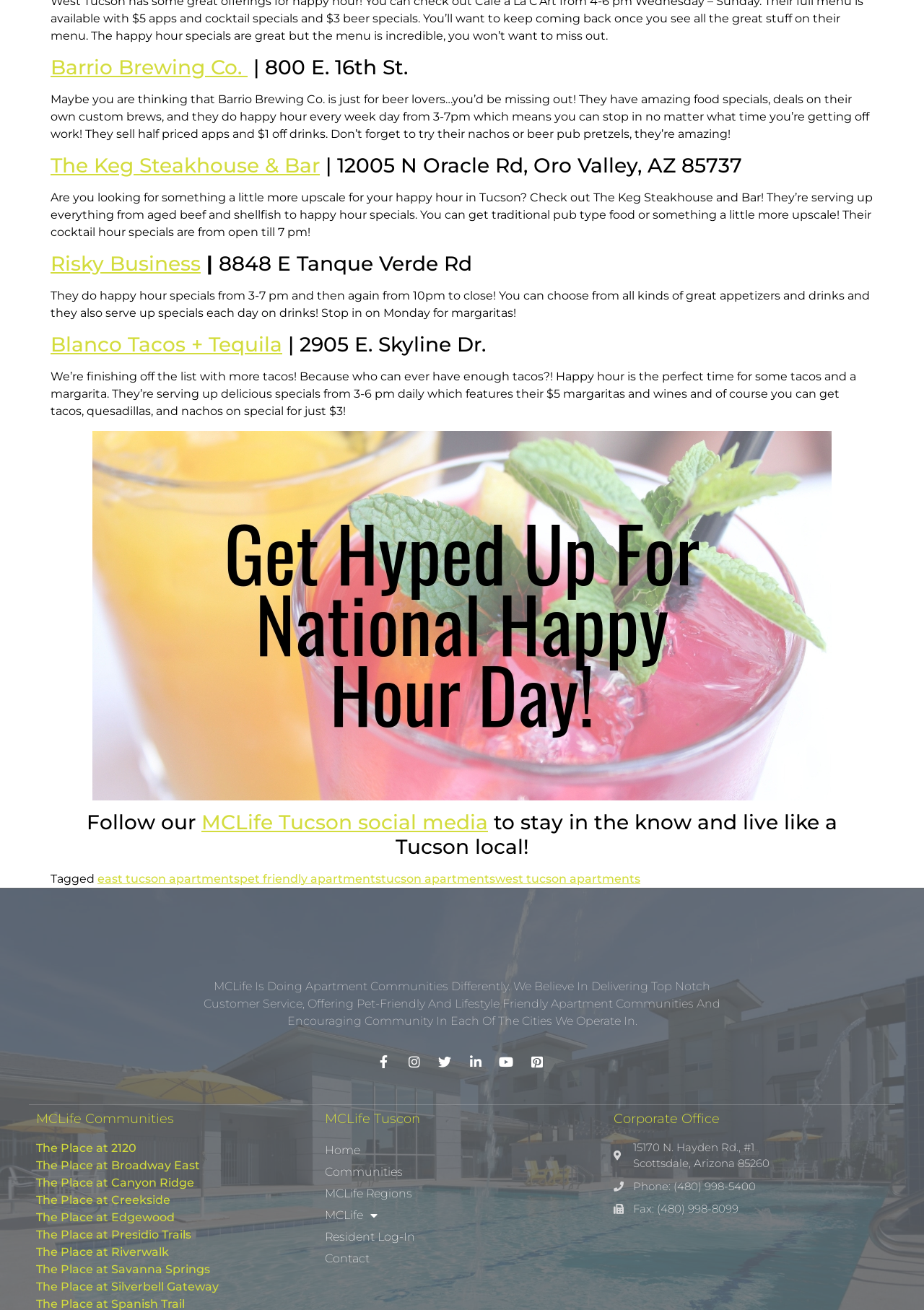Identify the bounding box coordinates of the HTML element based on this description: "The Place at Riverwalk".

[0.039, 0.95, 0.183, 0.961]